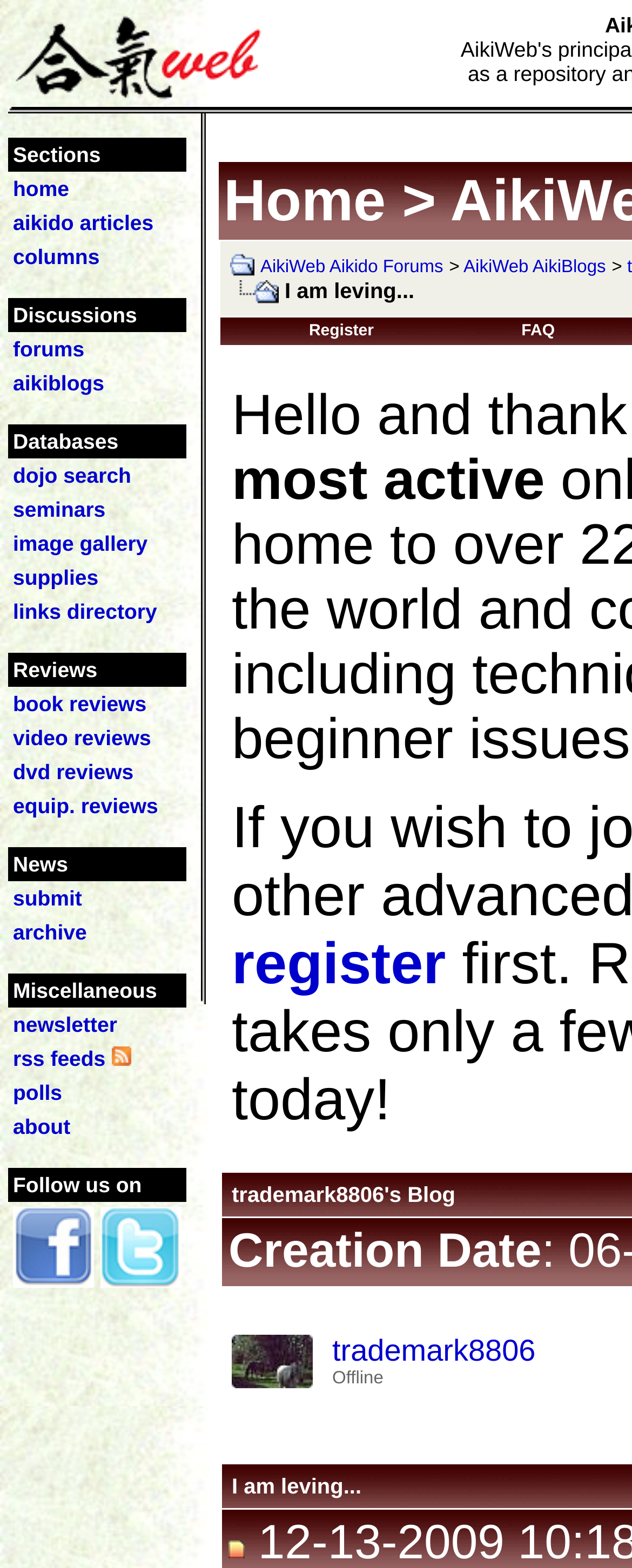Please find the bounding box for the UI element described by: "AikiWeb Aikido Forums".

[0.412, 0.169, 0.701, 0.182]